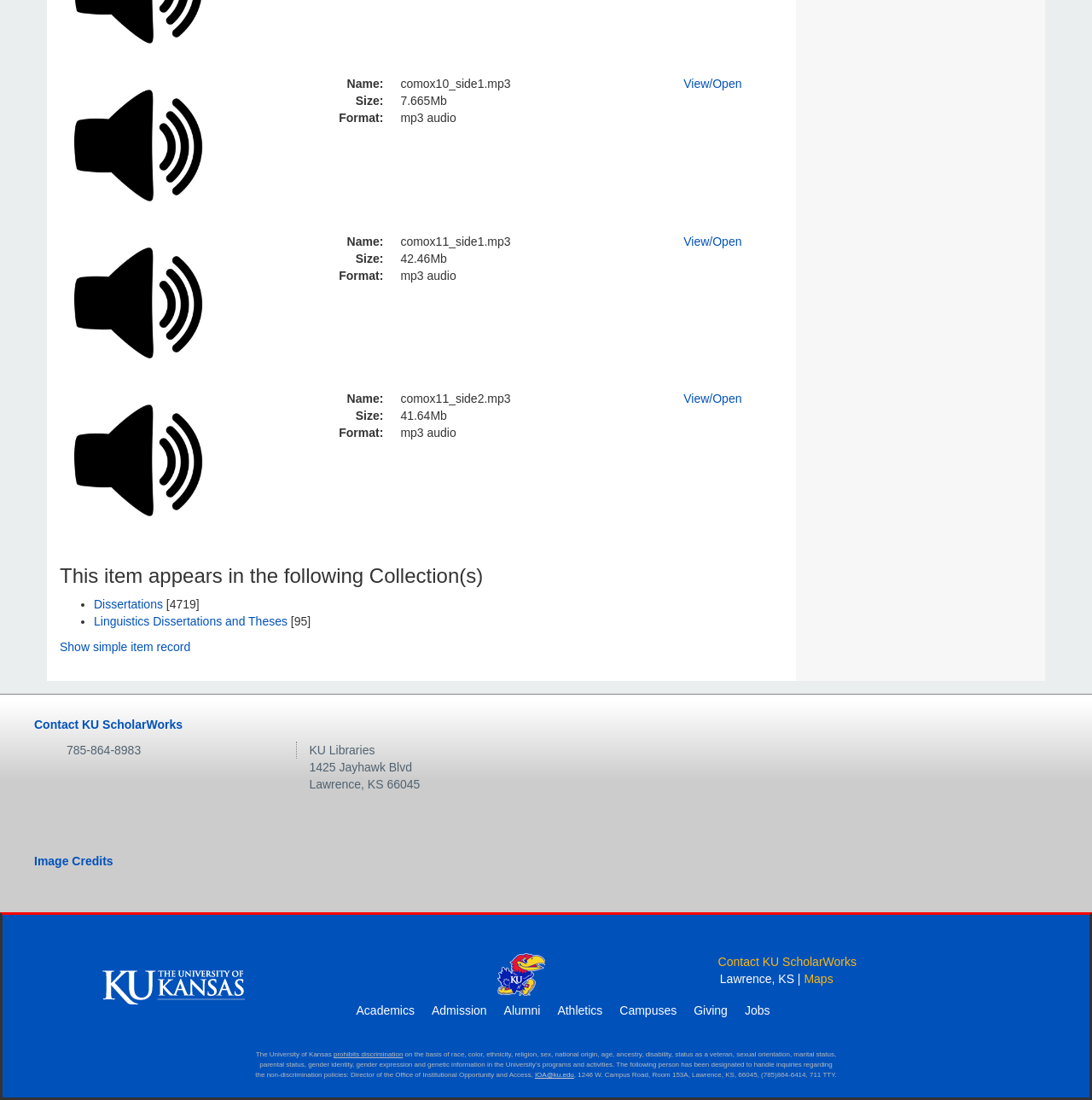Please find the bounding box coordinates in the format (top-left x, top-left y, bottom-right x, bottom-right y) for the given element description. Ensure the coordinates are floating point numbers between 0 and 1. Description: prohibits discrimination

[0.305, 0.955, 0.369, 0.962]